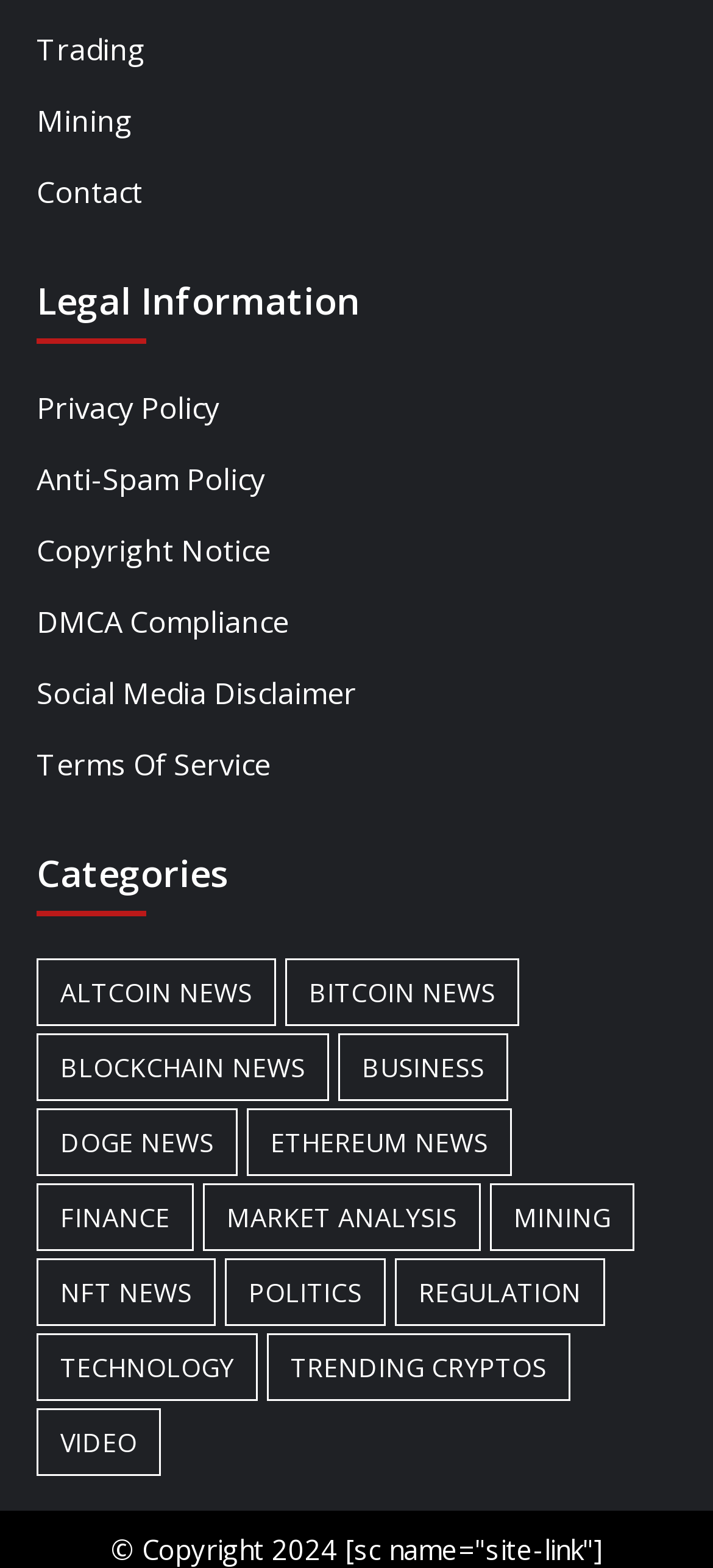Find the bounding box coordinates for the element that must be clicked to complete the instruction: "Browse Altcoin News". The coordinates should be four float numbers between 0 and 1, indicated as [left, top, right, bottom].

[0.051, 0.611, 0.387, 0.654]